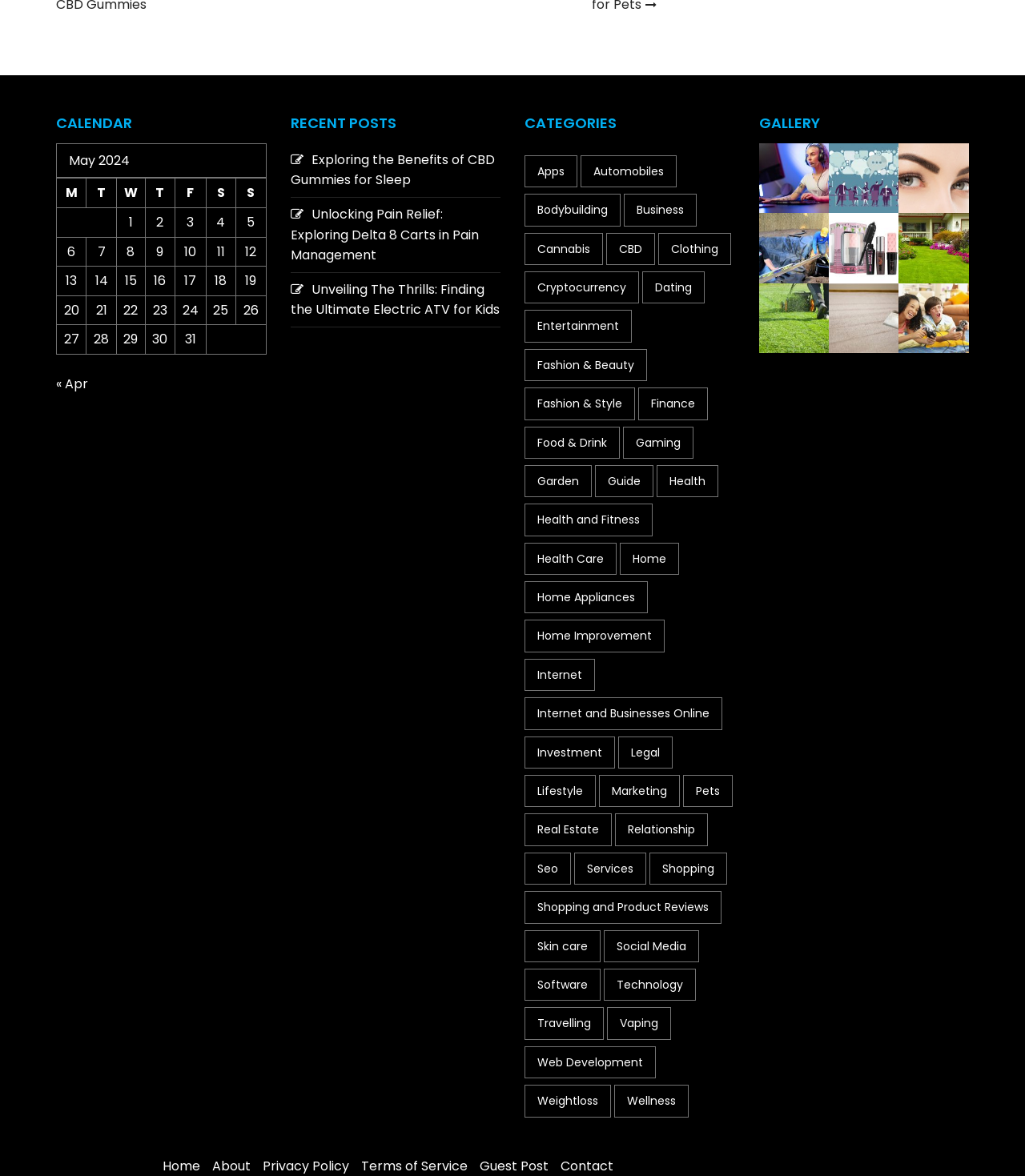Reply to the question with a brief word or phrase: What is the category with the most items?

Health and Fitness